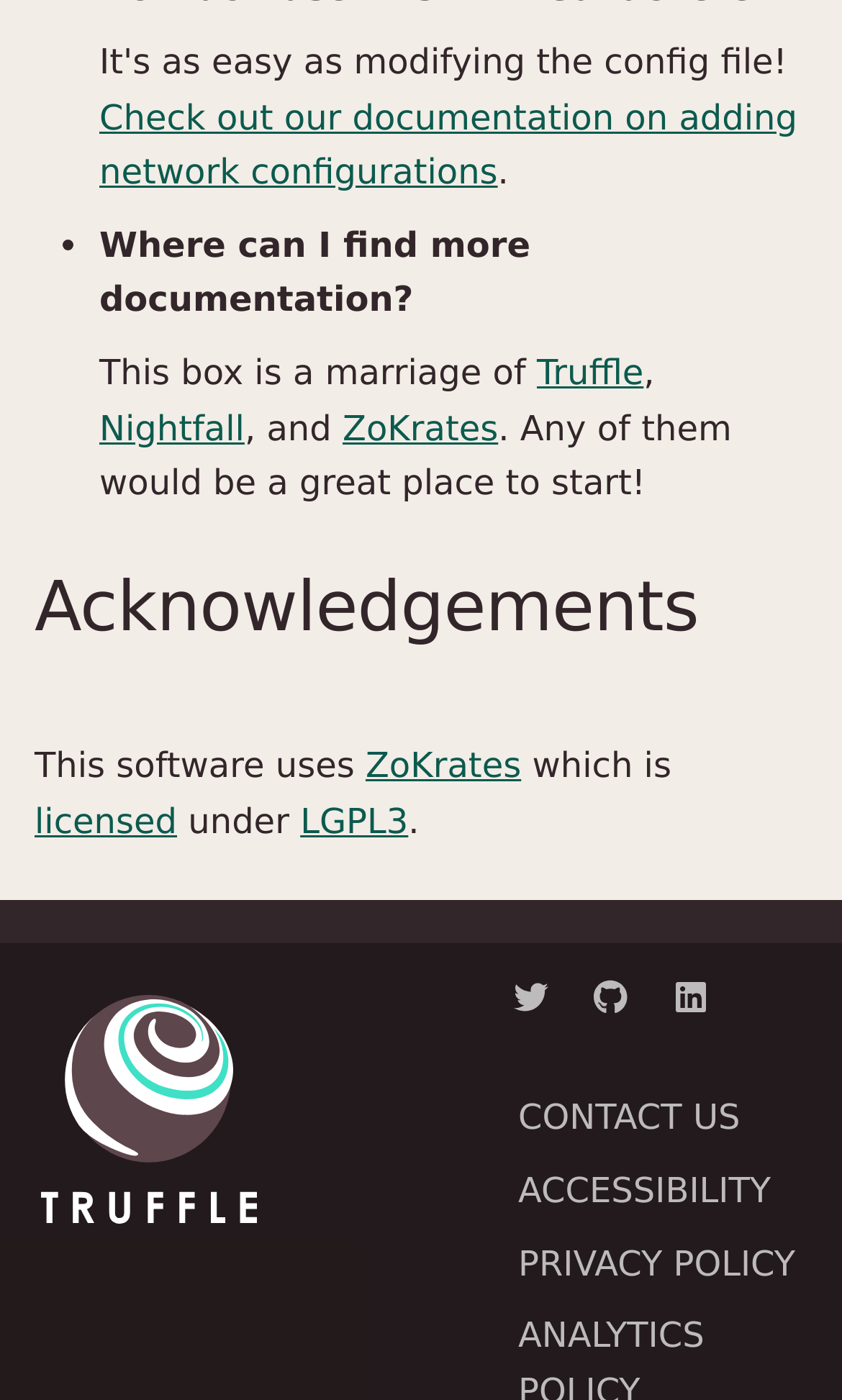Please determine the bounding box coordinates of the element to click in order to execute the following instruction: "Read the acknowledgements". The coordinates should be four float numbers between 0 and 1, specified as [left, top, right, bottom].

[0.041, 0.402, 0.959, 0.466]